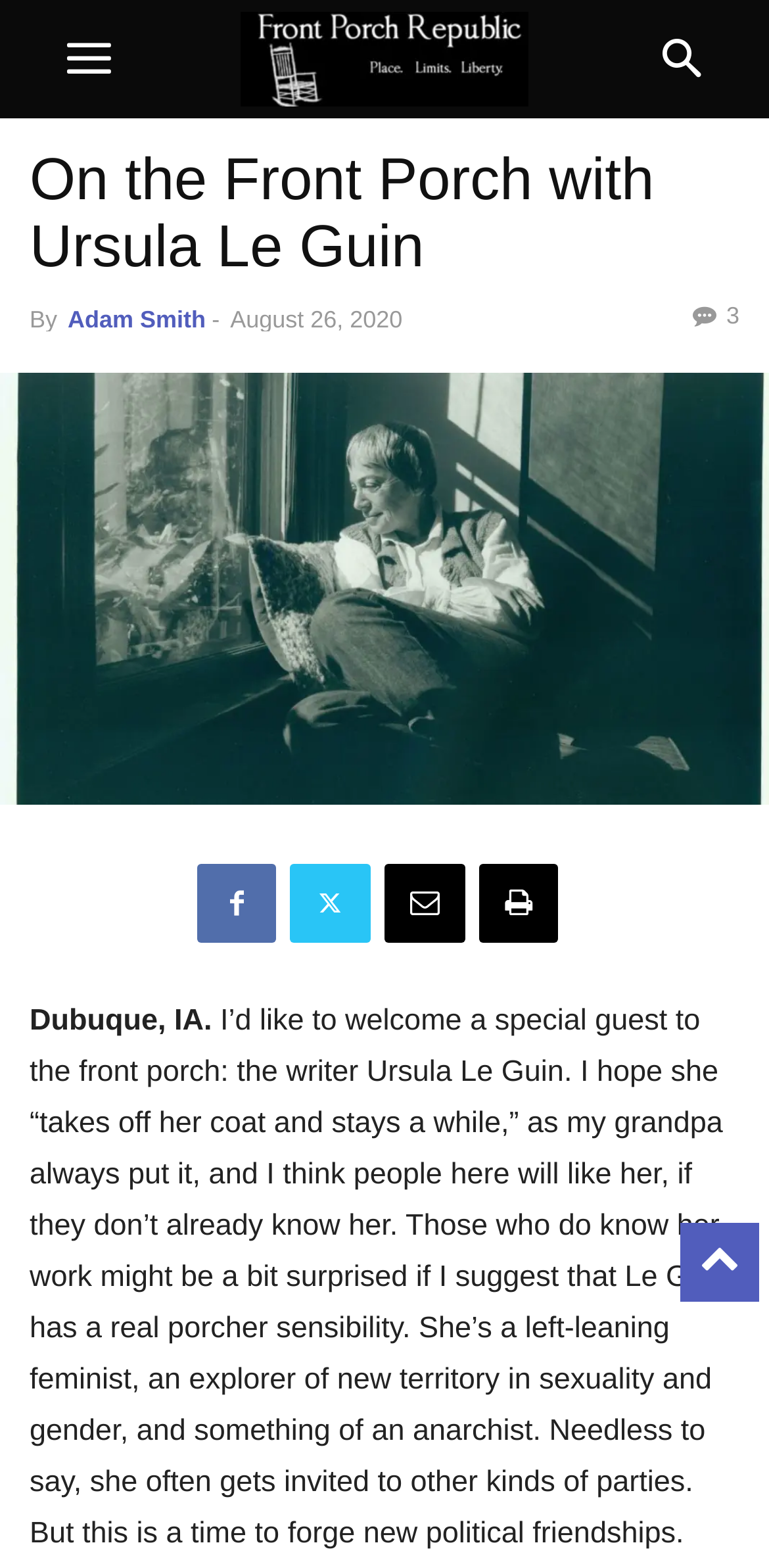Find the primary header on the webpage and provide its text.

On the Front Porch with Ursula Le Guin